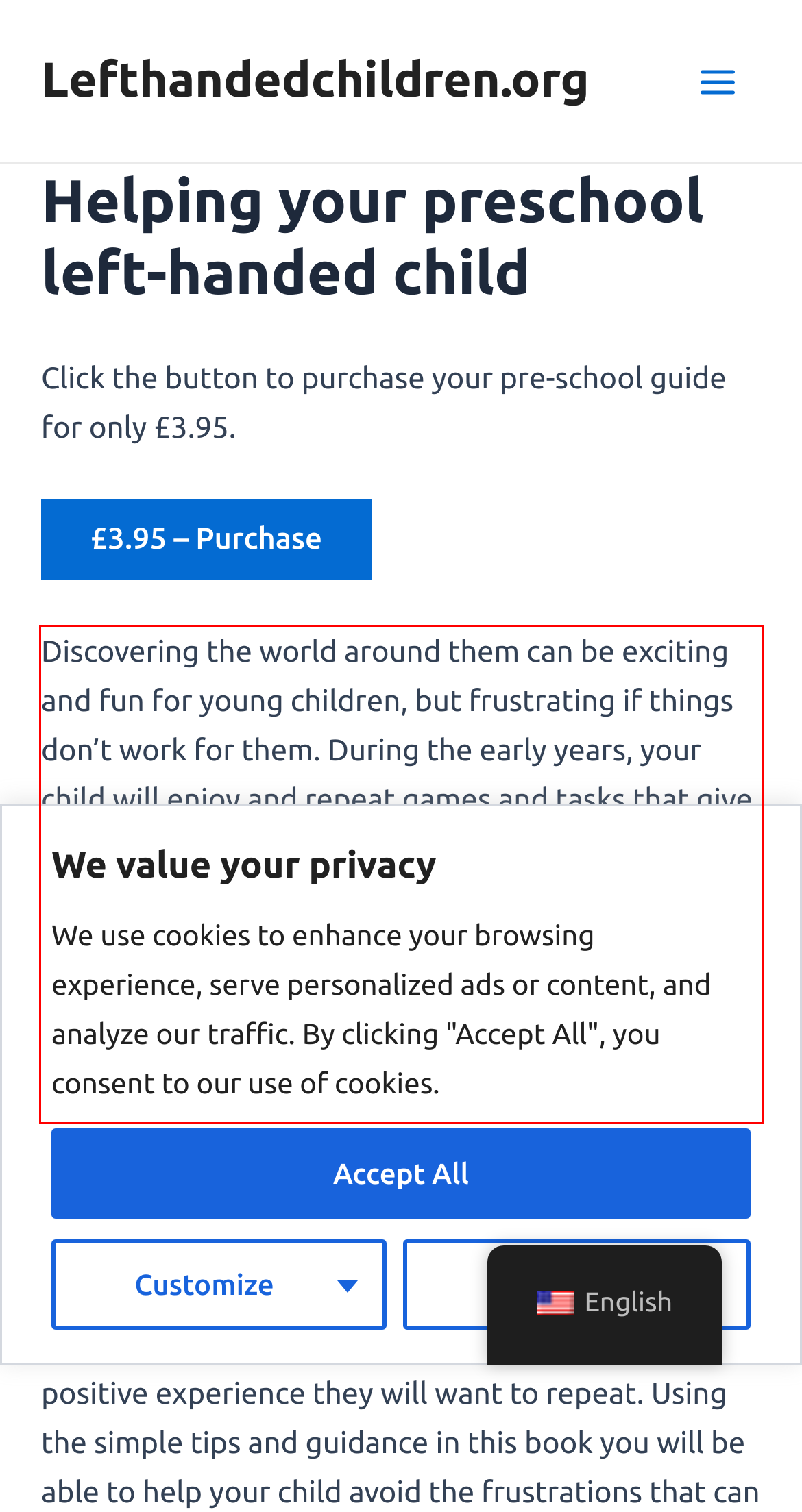You have a webpage screenshot with a red rectangle surrounding a UI element. Extract the text content from within this red bounding box.

Discovering the world around them can be exciting and fun for young children, but frustrating if things don’t work for them. During the early years, your child will enjoy and repeat games and tasks that give an instant reward, and quickly lose interest in those that cause frustration or do not seem to work well. By using the simple tips in this guide, you can remove unnecessary obstacles from your child’s first experiences, allowing them to explore their world with confidence and develop their skills successfully.